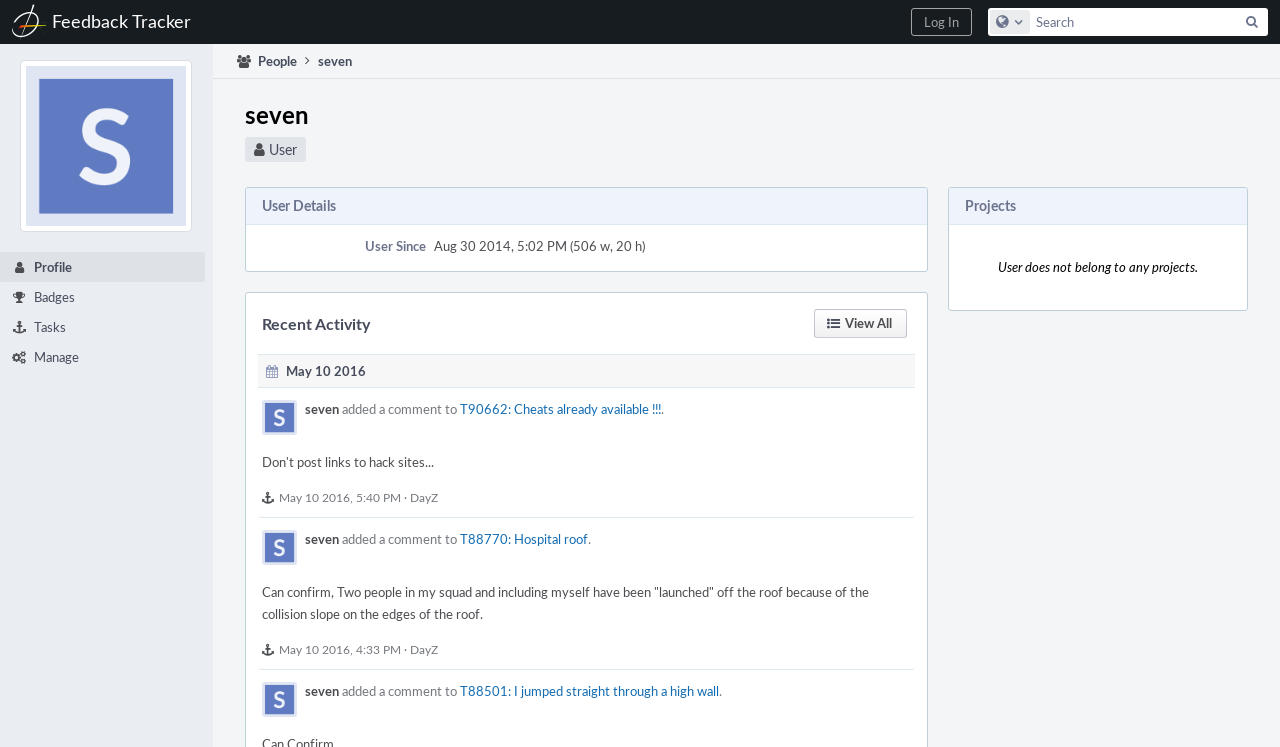Can you pinpoint the bounding box coordinates for the clickable element required for this instruction: "view all recent activity"? The coordinates should be four float numbers between 0 and 1, i.e., [left, top, right, bottom].

[0.636, 0.414, 0.709, 0.452]